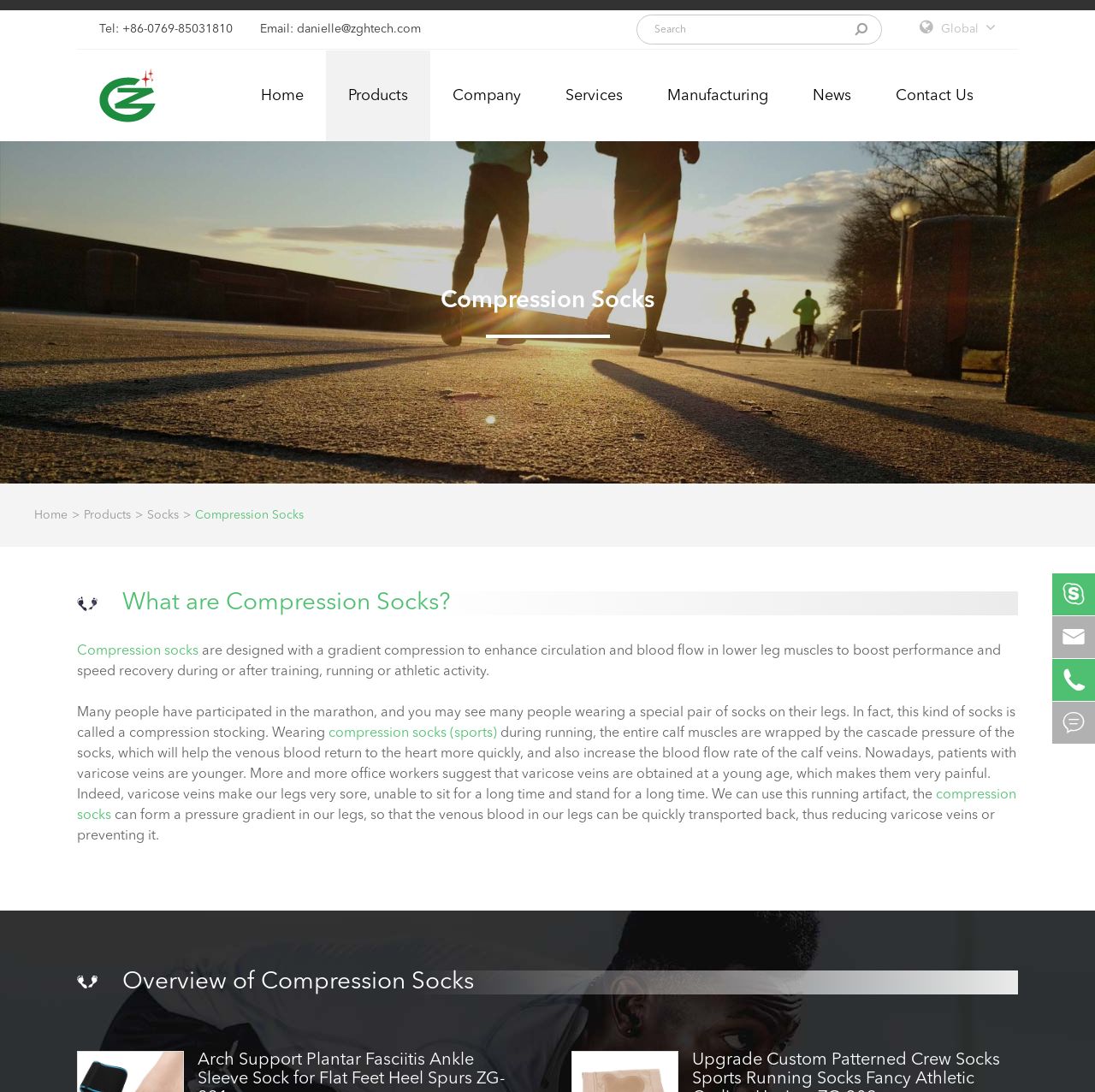Determine the bounding box coordinates for the clickable element to execute this instruction: "View the company's news". Provide the coordinates as four float numbers between 0 and 1, i.e., [left, top, right, bottom].

[0.722, 0.046, 0.798, 0.129]